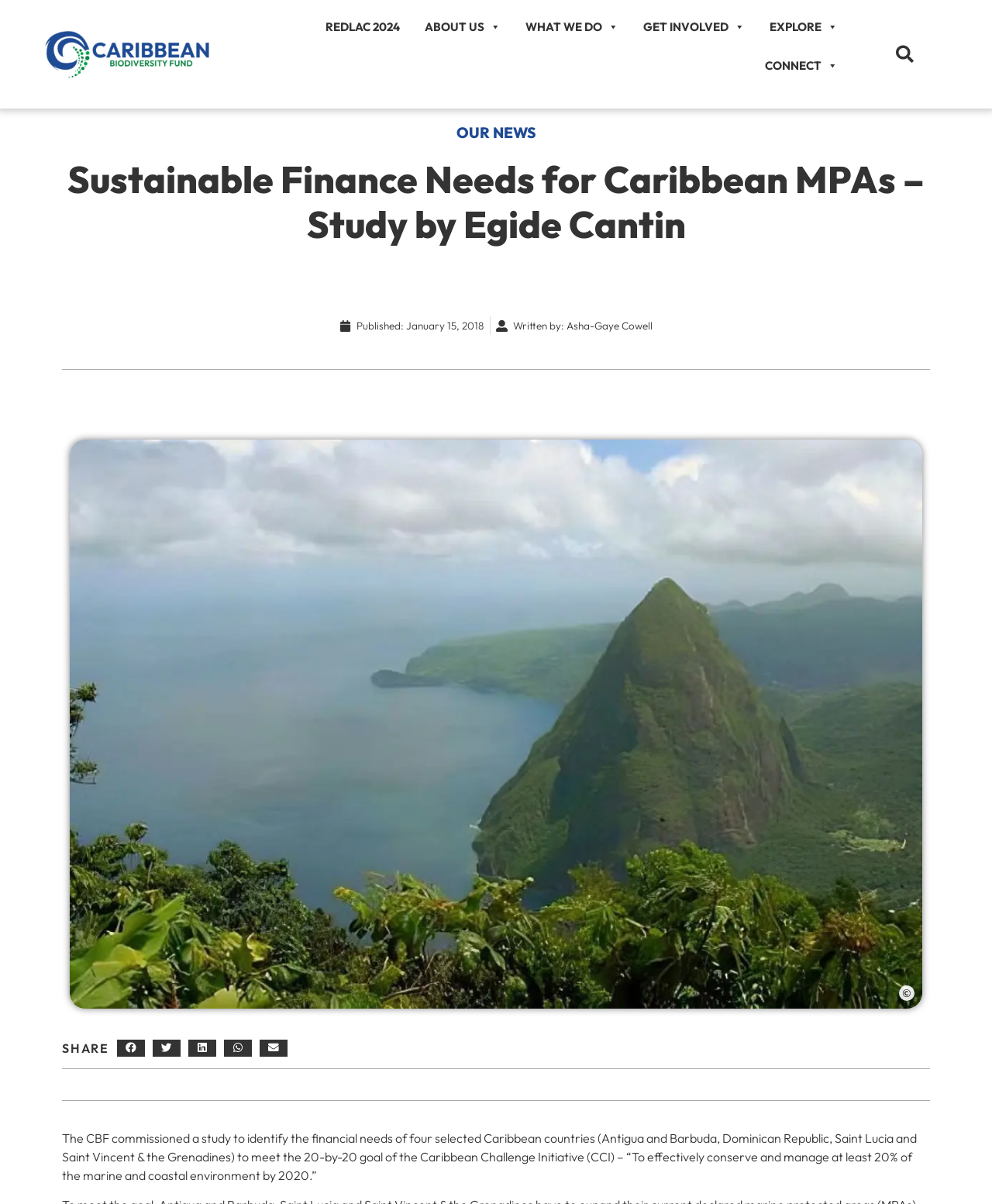Find the bounding box coordinates of the element you need to click on to perform this action: 'Search for something'. The coordinates should be represented by four float values between 0 and 1, in the format [left, top, right, bottom].

[0.873, 0.032, 0.951, 0.058]